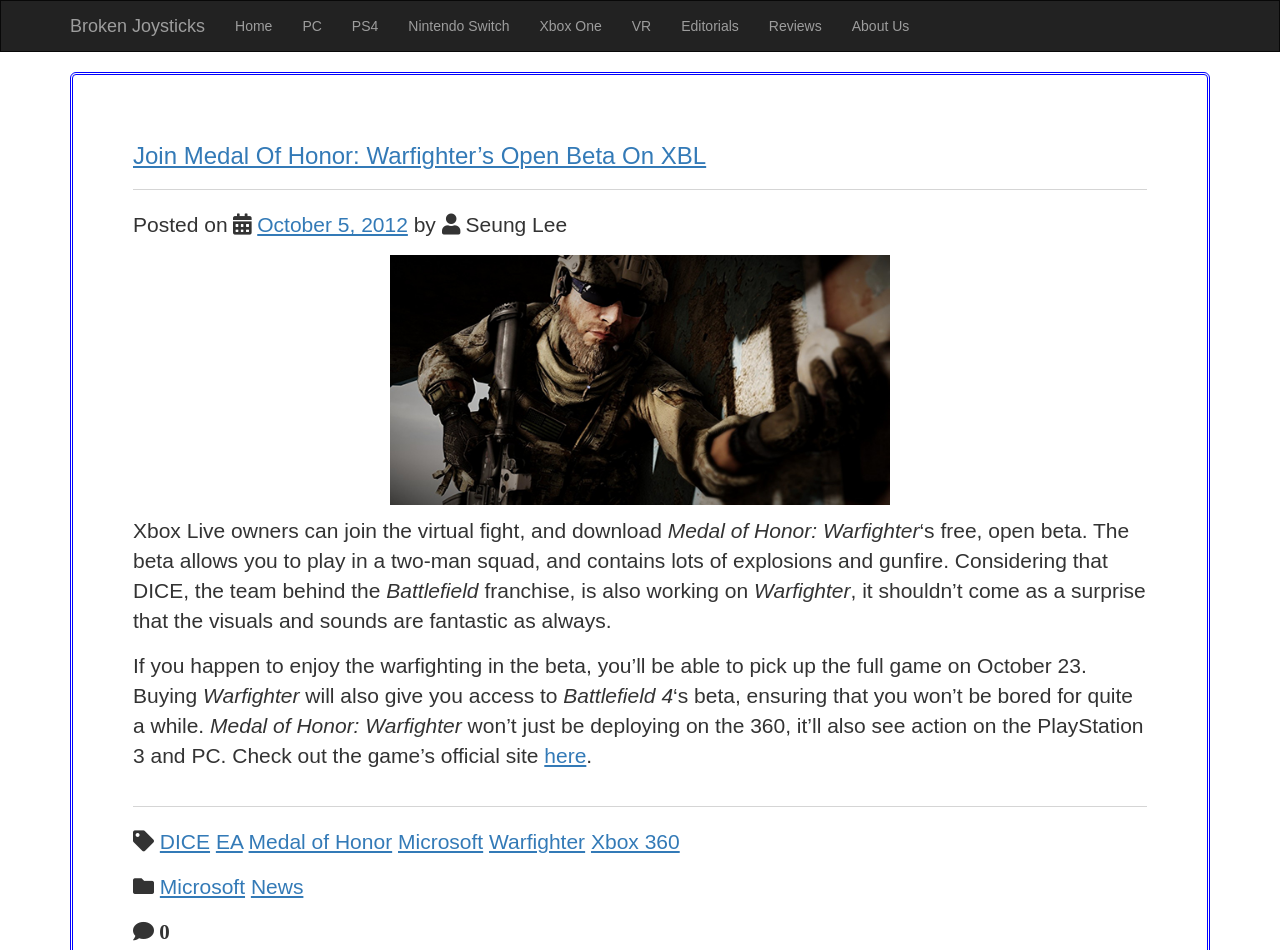Explain the features and main sections of the webpage comprehensively.

The webpage is about the open beta of Medal of Honor: Warfighter on Xbox Live. At the top, there is a navigation menu with 9 links, including "Home", "PC", "PS4", "Nintendo Switch", "Xbox One", "VR", "Editorials", "Reviews", and "About Us". Below the navigation menu, there is a heading that reads "Join Medal Of Honor: Warfighter’s Open Beta On XBL". 

Under the heading, there is a horizontal separator, followed by a section that displays the post's metadata, including the date "October 5, 2012" and the author "Seung Lee". 

The main content of the webpage is a text article that discusses the open beta of Medal of Honor: Warfighter. The article is divided into several paragraphs, with the first paragraph explaining that Xbox Live owners can join the virtual fight and download the game's free open beta. The subsequent paragraphs provide more details about the game, including its visuals and sounds, and its release date. 

At the bottom of the webpage, there is another horizontal separator, followed by a section that lists several related links, including "DICE", "EA", "Medal of Honor", "Microsoft", "Warfighter", and "Xbox 360". There is also a link to the game's official site. Finally, there is a section that displays the number of comments, which is 0.